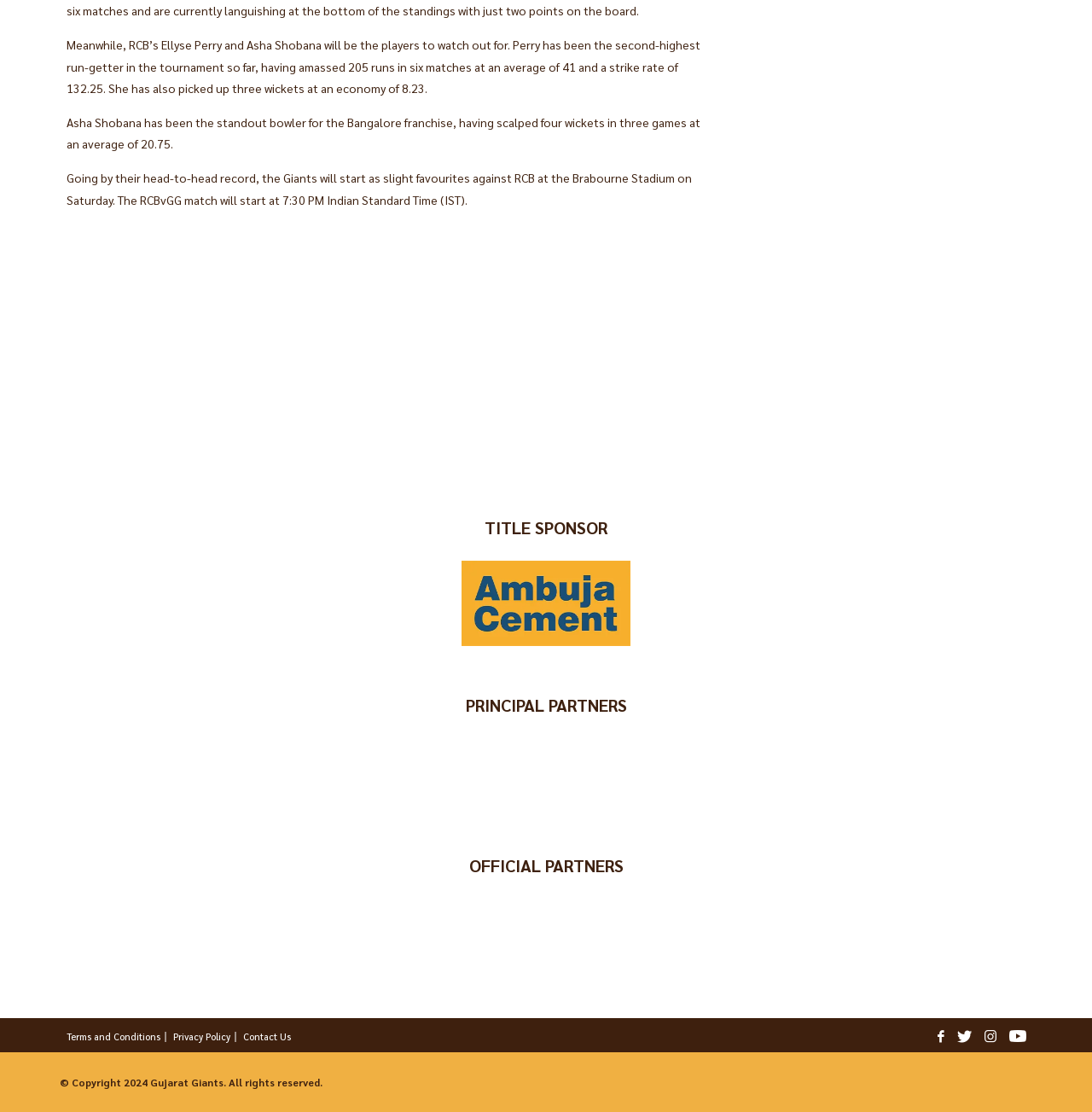What is the copyright year of Gujarat Giants? Examine the screenshot and reply using just one word or a brief phrase.

2024